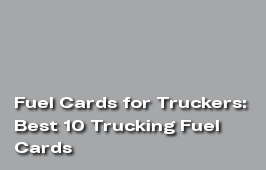Illustrate the image with a detailed caption.

The image titled "Fuel Cards for Truckers: Best 10 Trucking Fuel Cards" provides a bold and informative header that highlights a key resource for truckers. This section likely serves as an introduction to a detailed article or guide that discusses various fuel card options available to truck drivers, aiming to help them save on fuel expenses. The design prioritizes readability with a clear font, inviting readers to explore the content that follows, which promises insights into optimal choices for managing fuel costs effectively.